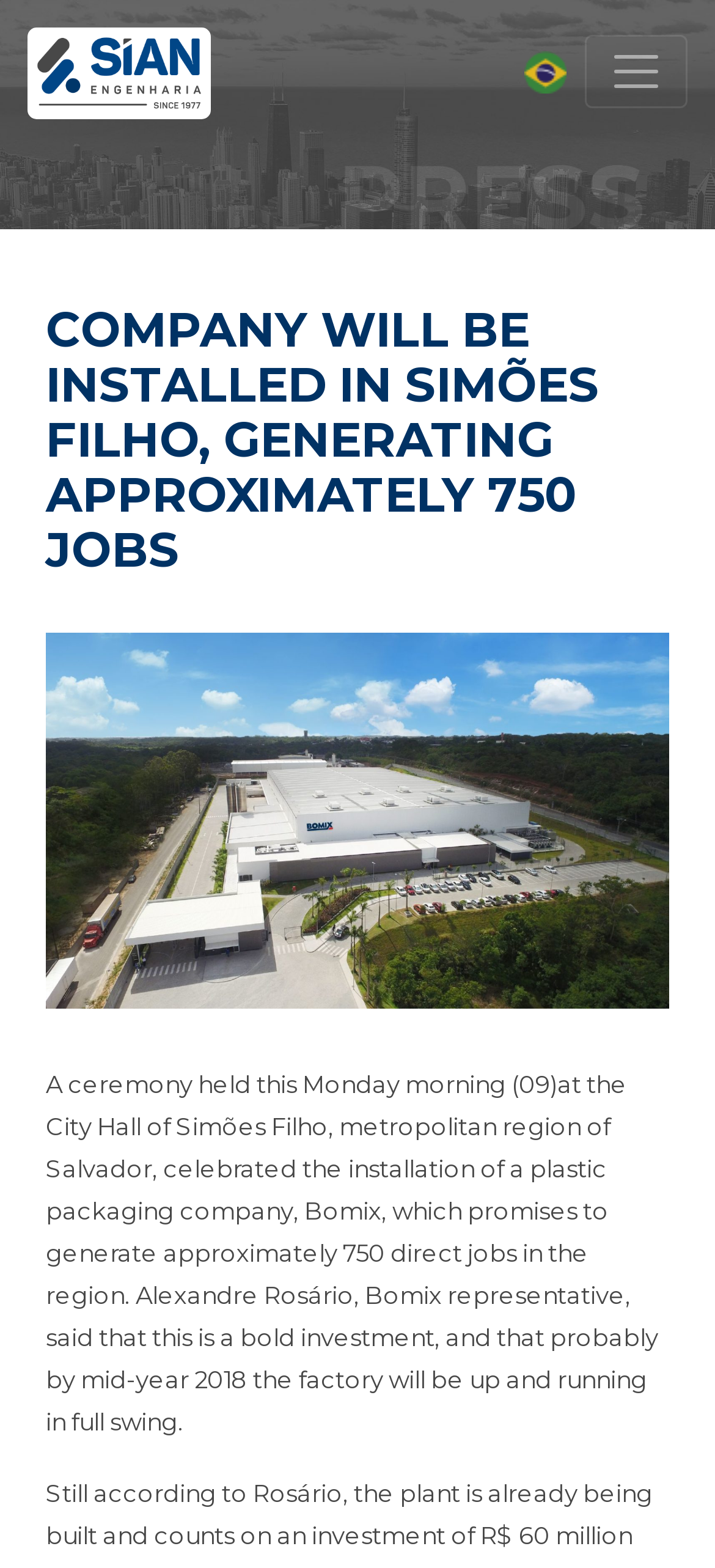Provide the bounding box coordinates of the HTML element described by the text: "aria-label="Toggle navigation"". The coordinates should be in the format [left, top, right, bottom] with values between 0 and 1.

[0.818, 0.022, 0.962, 0.069]